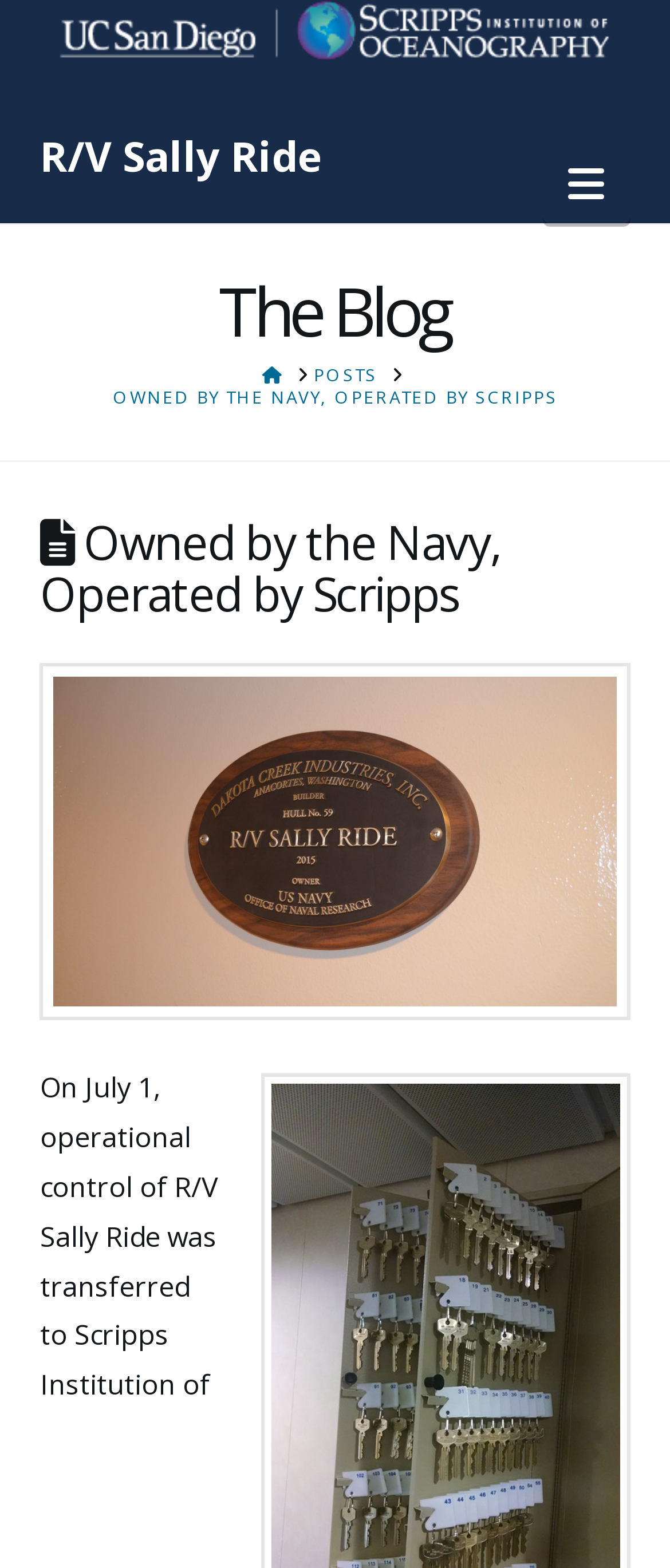How many links are in the breadcrumb navigation?
Please elaborate on the answer to the question with detailed information.

The breadcrumb navigation is located in the middle of the webpage and contains three links: 'HOME', 'POSTS', and 'OWNED BY THE NAVY, OPERATED BY SCRIPPS'. These links are part of the navigation system of the webpage.